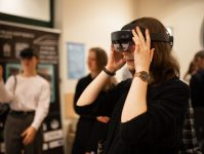Use one word or a short phrase to answer the question provided: 
What is the likely focus of this exhibition?

Medical or scientific community